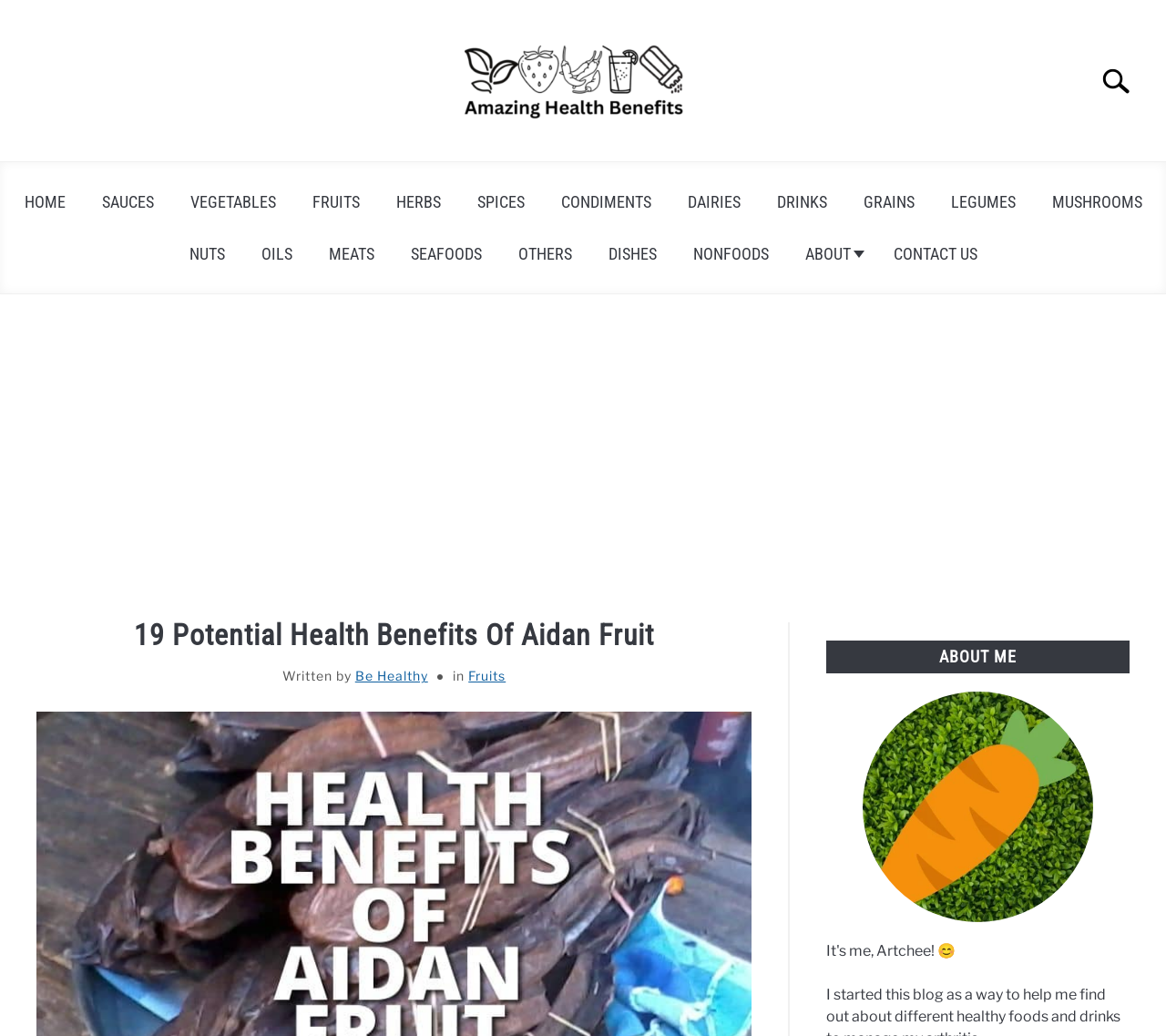Reply to the question with a brief word or phrase: What categories of food are listed on this webpage?

Various food categories